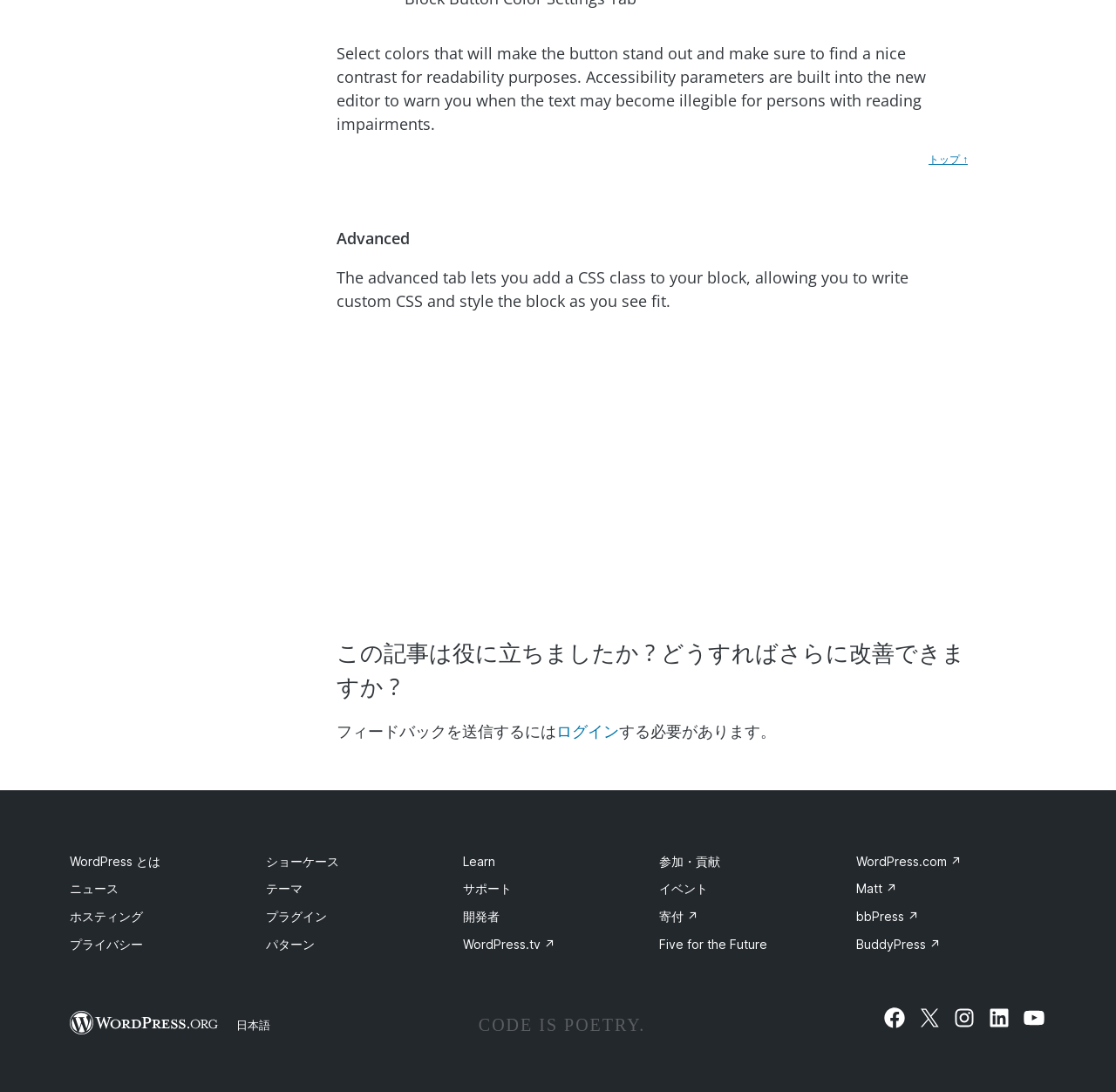Find the bounding box coordinates for the UI element that matches this description: "Matt ↗".

[0.767, 0.807, 0.804, 0.821]